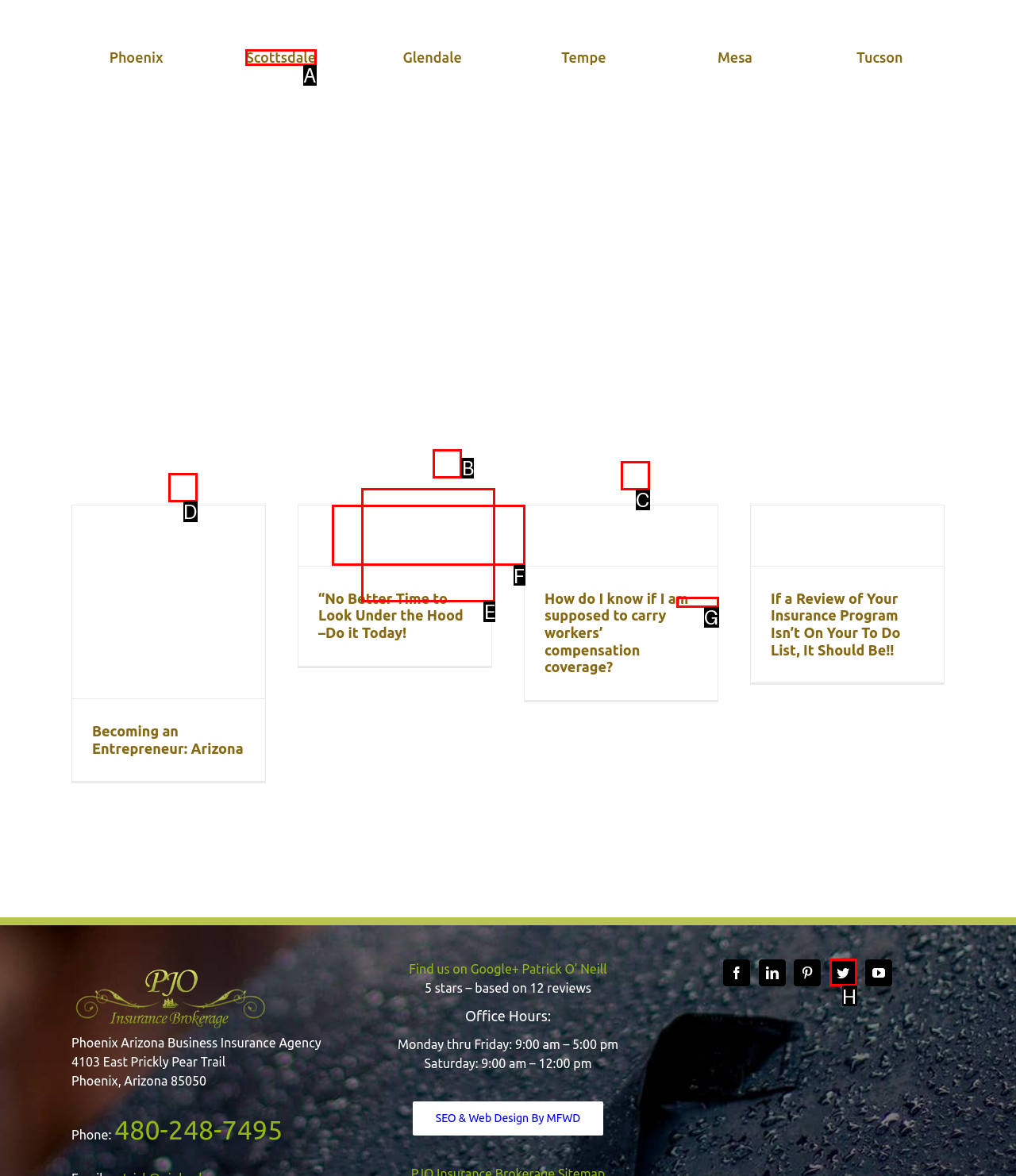Given the description: Gallery, determine the corresponding lettered UI element.
Answer with the letter of the selected option.

B